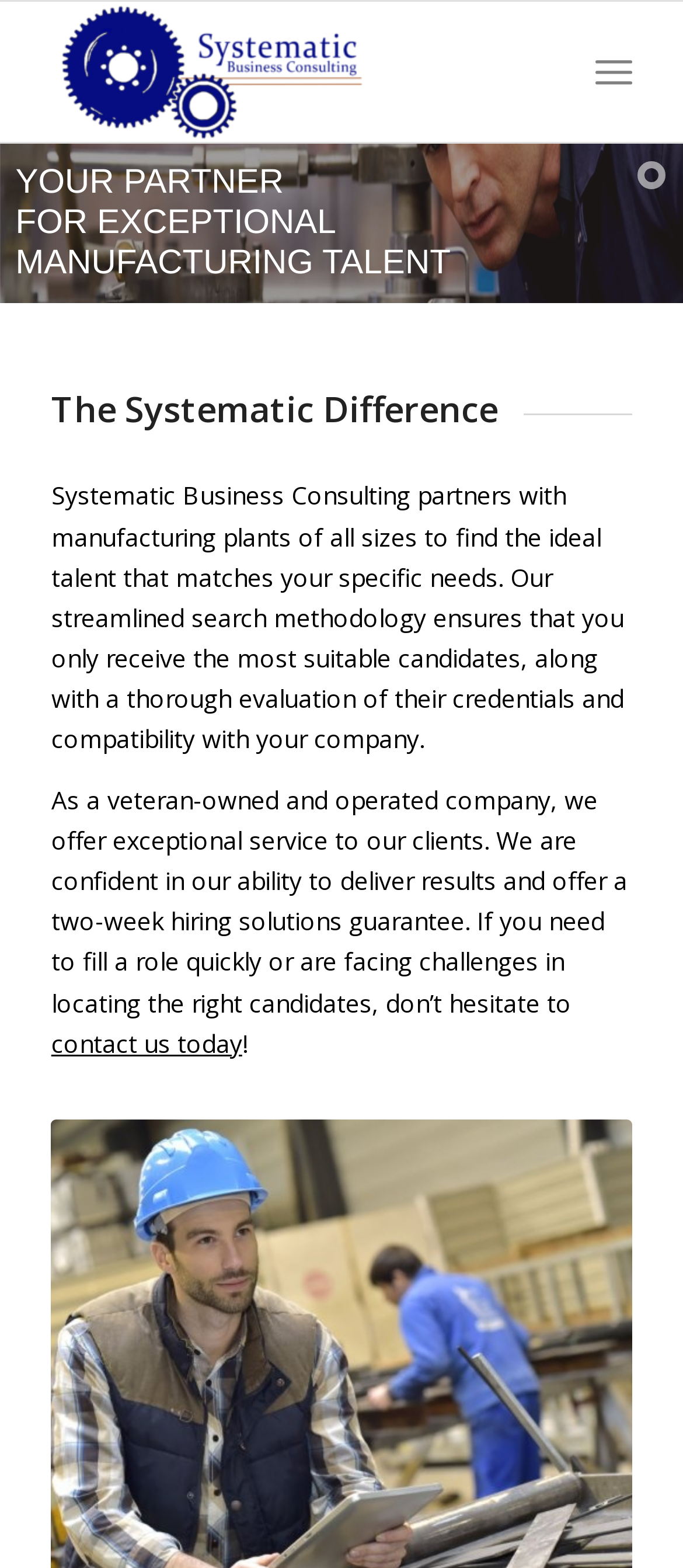What is the purpose of the company?
Provide a comprehensive and detailed answer to the question.

The purpose of the company is inferred from the StaticText elements 'YOUR PARTNER FOR EXCEPTIONAL MANUFACTURING TALENT' and 'Systematic Business Consulting partners with manufacturing plants of all sizes...' which describe the company's role in finding suitable candidates for manufacturing plants.